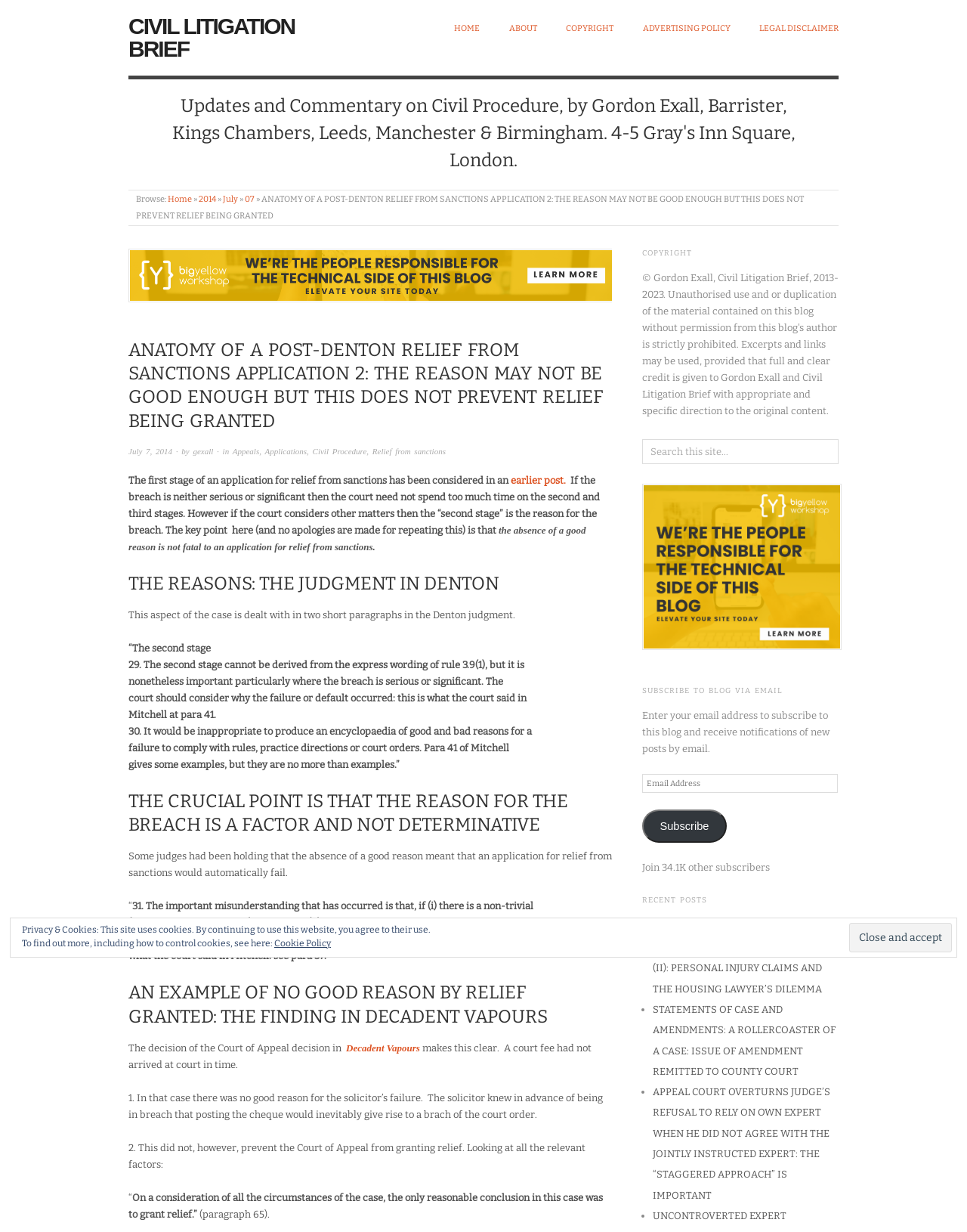What is the topic of the post?
Provide an in-depth answer to the question, covering all aspects.

I found the answer by reading the content of the post, which discusses the topic of relief from sanctions in the context of civil litigation.